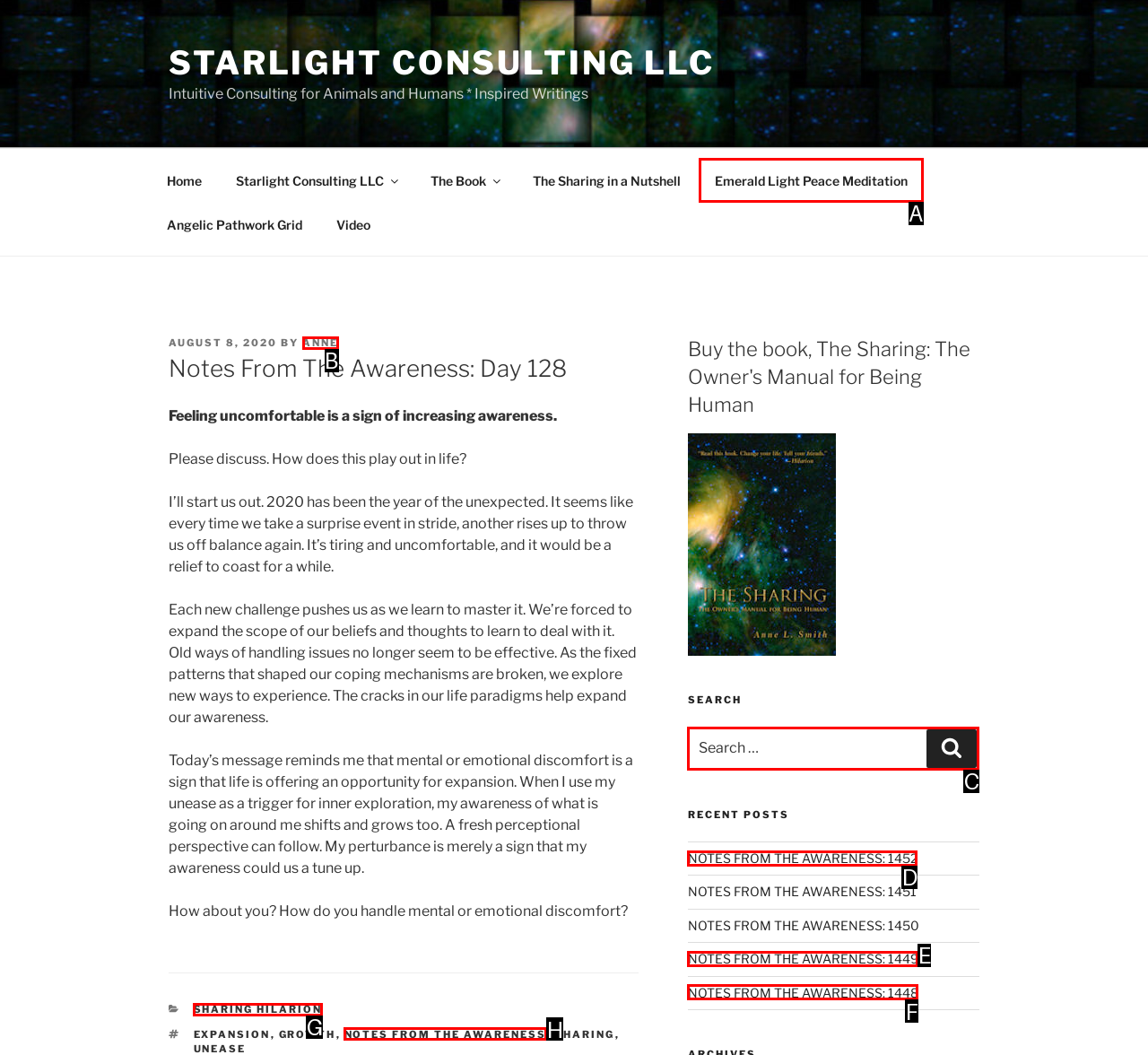Which HTML element should be clicked to fulfill the following task: Search for a topic?
Reply with the letter of the appropriate option from the choices given.

C